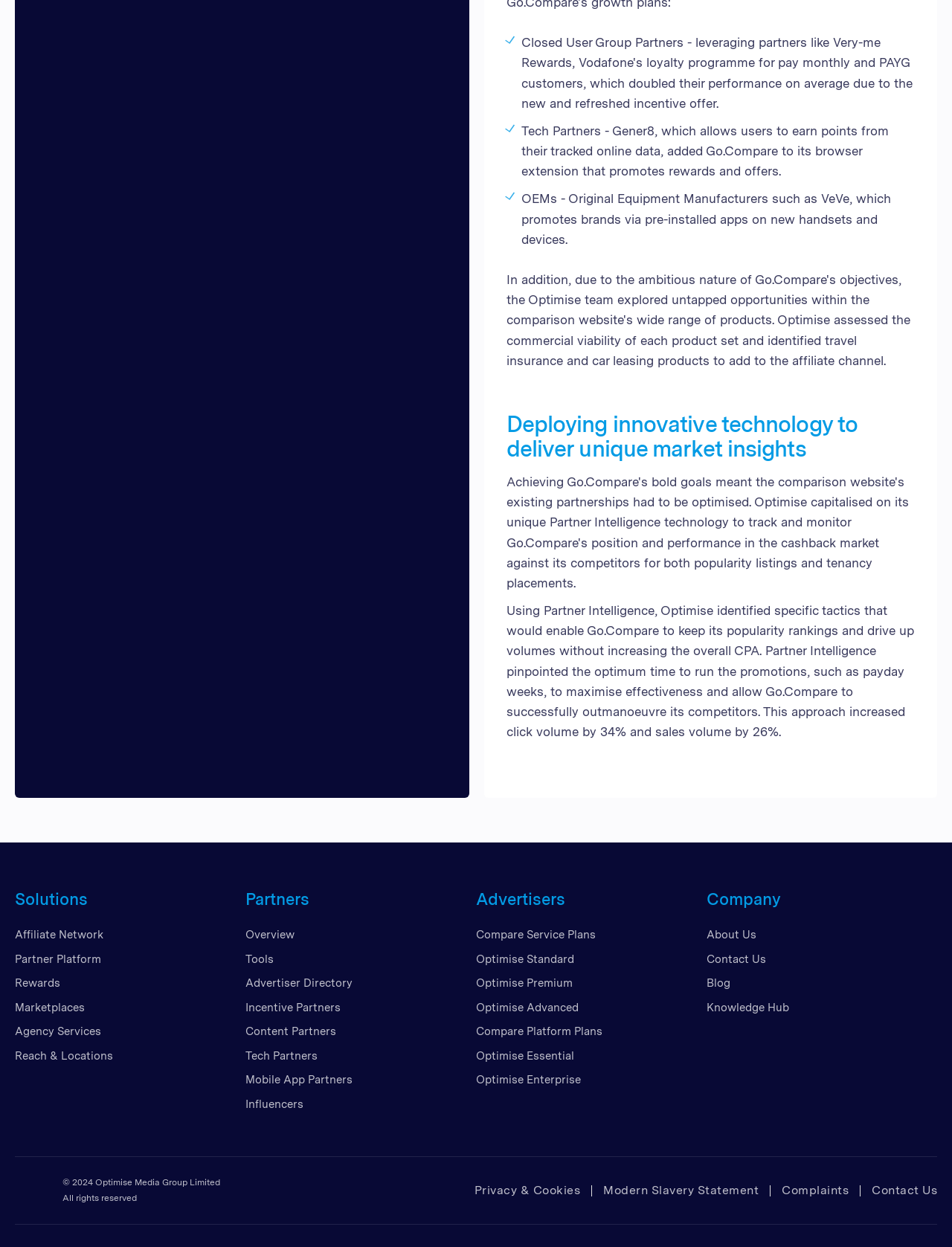Identify the bounding box coordinates of the area that should be clicked in order to complete the given instruction: "Follow on Facebook". The bounding box coordinates should be four float numbers between 0 and 1, i.e., [left, top, right, bottom].

[0.742, 0.885, 0.773, 0.892]